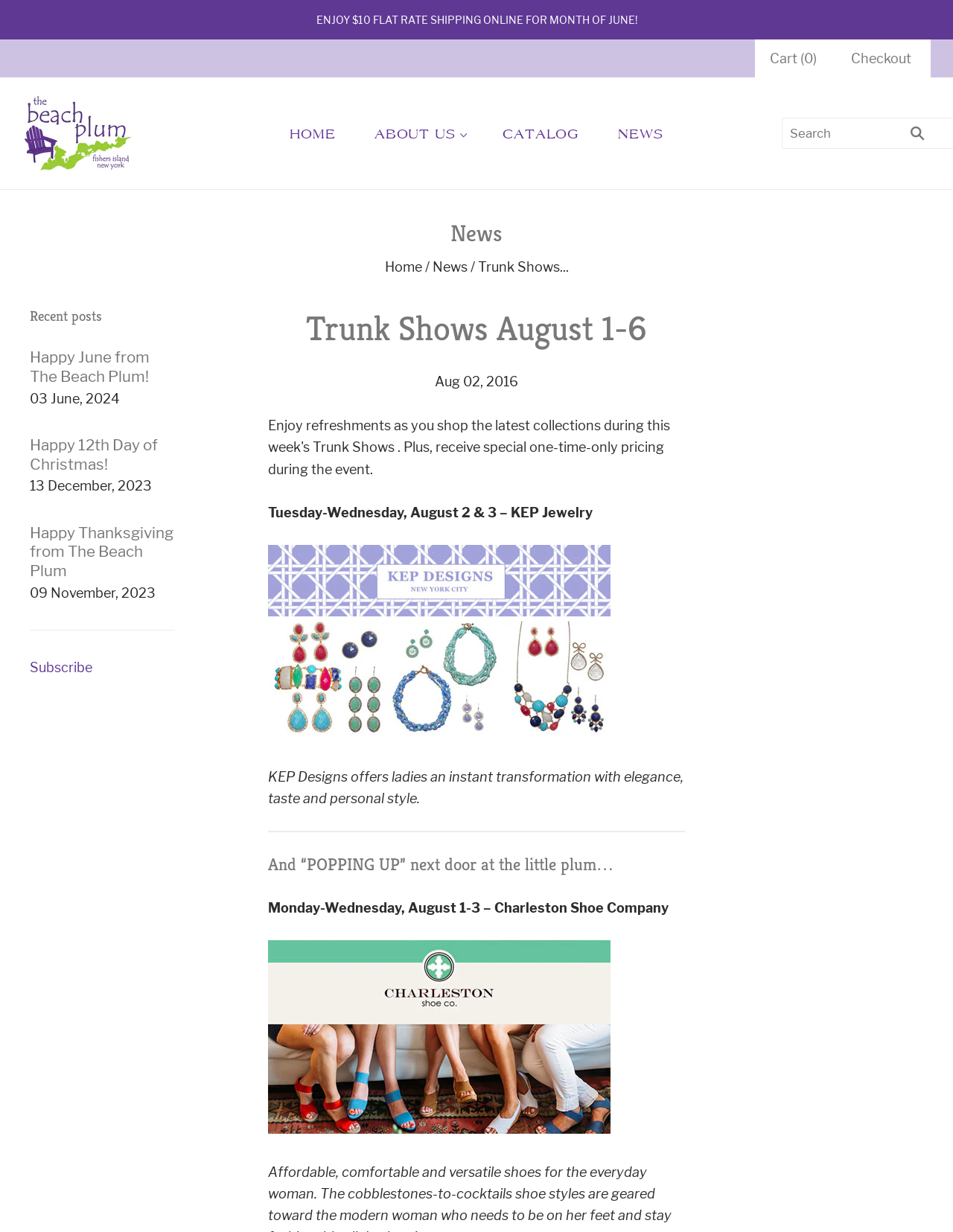What is the purpose of the 'Search' button?
Using the image, give a concise answer in the form of a single word or short phrase.

To search the website